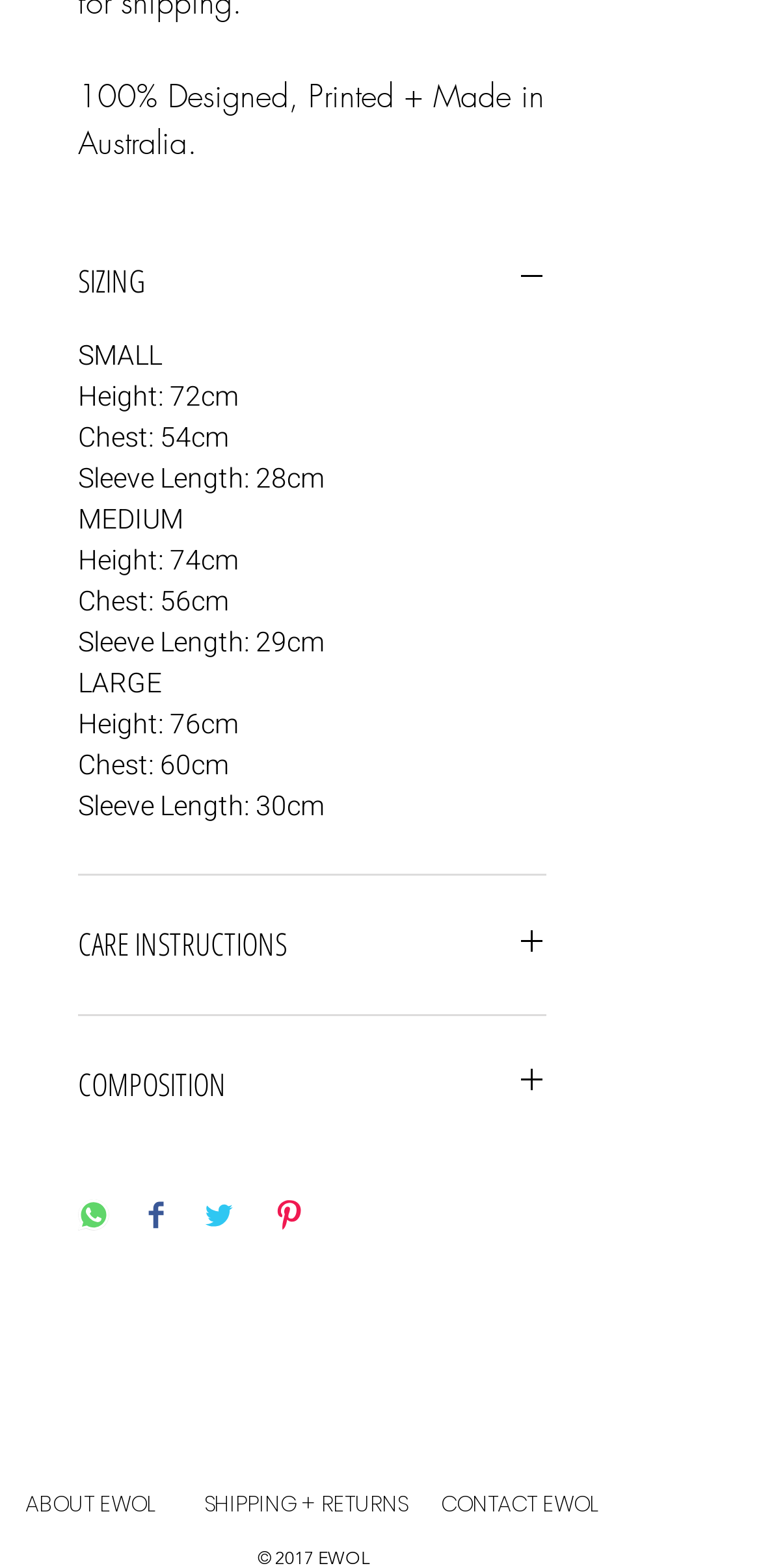Please pinpoint the bounding box coordinates for the region I should click to adhere to this instruction: "Click the CARE INSTRUCTIONS button".

[0.103, 0.588, 0.718, 0.616]